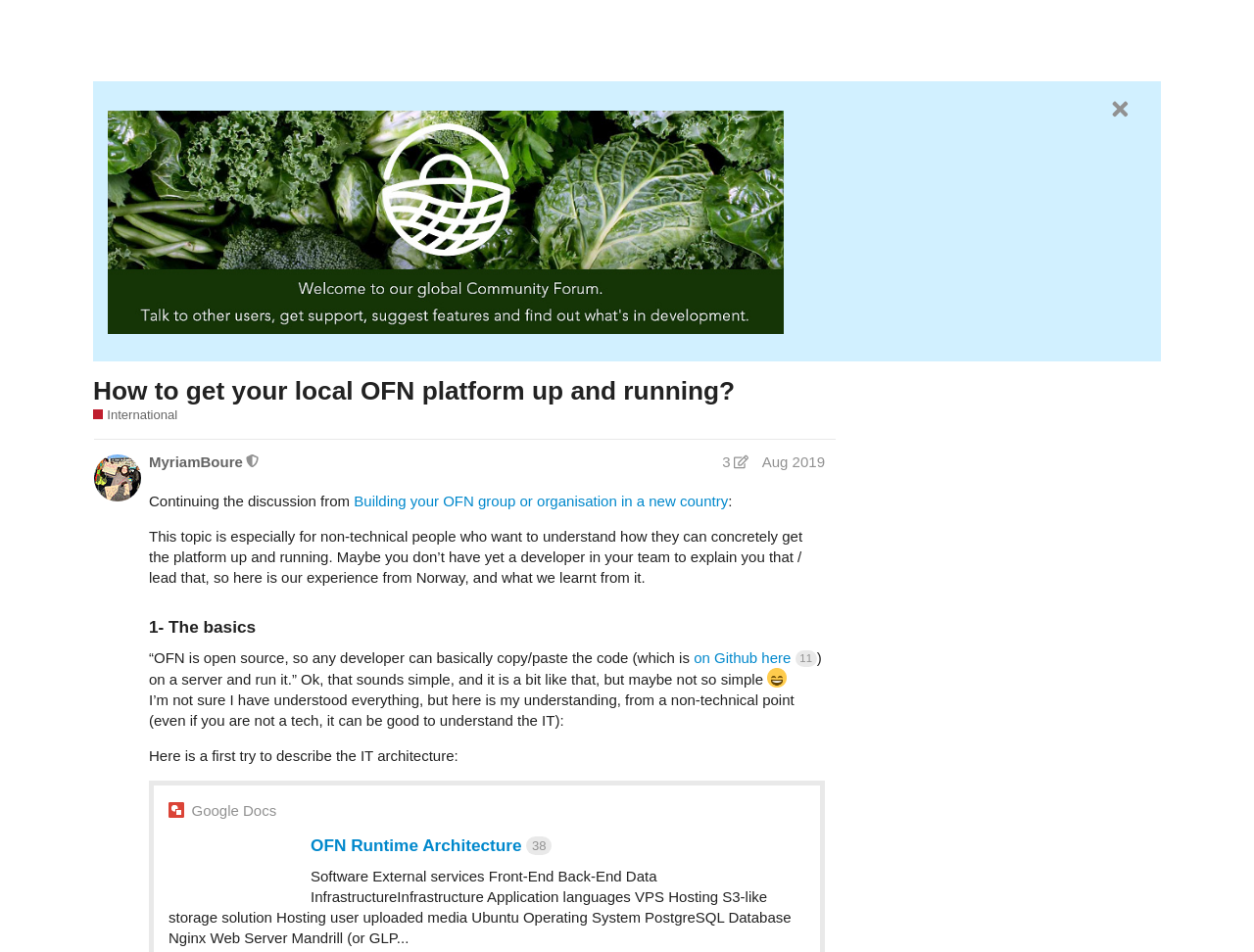Please determine the bounding box coordinates of the area that needs to be clicked to complete this task: 'Like the post by @MyriamBoure'. The coordinates must be four float numbers between 0 and 1, formatted as [left, top, right, bottom].

[0.604, 0.222, 0.633, 0.257]